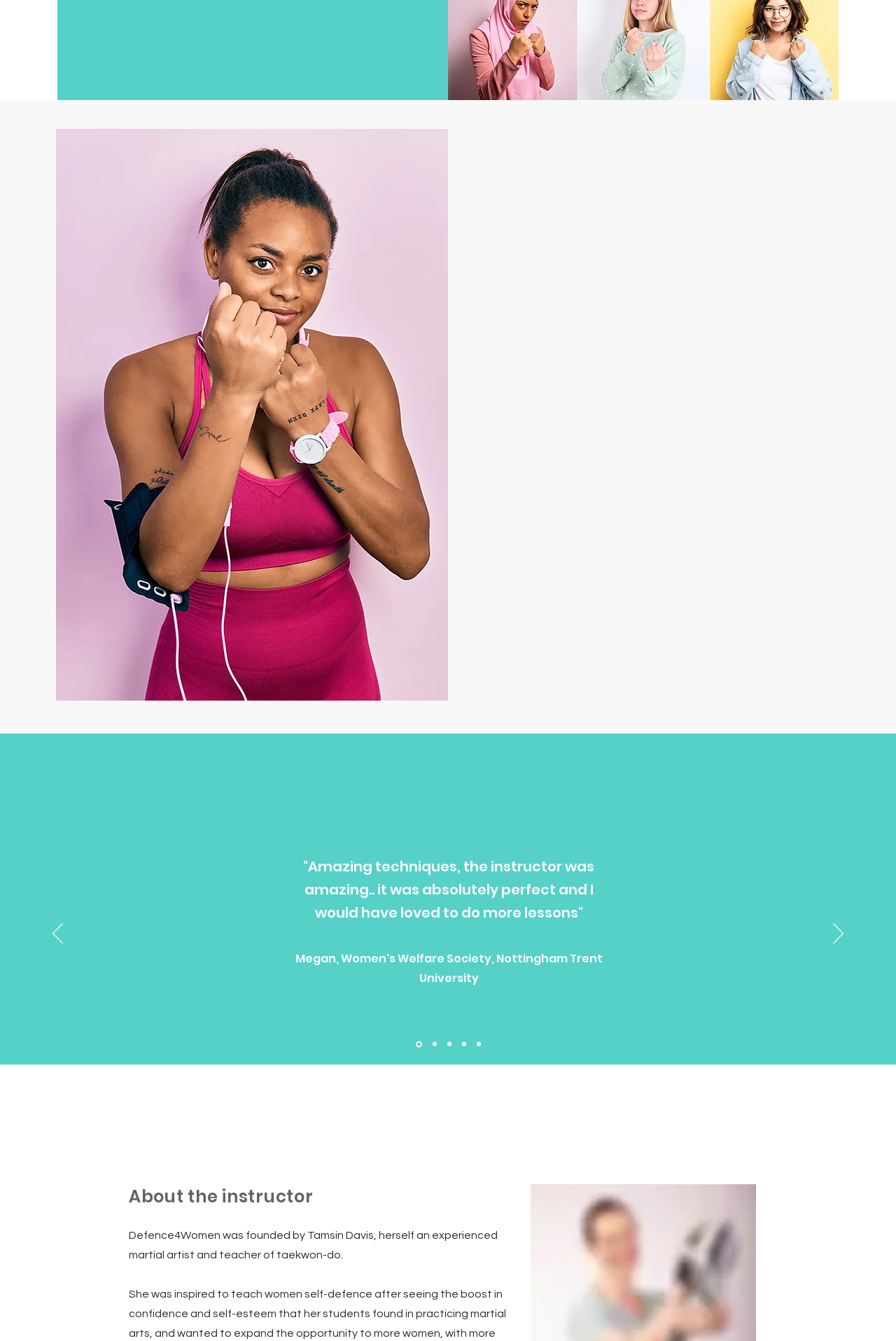Based on the element description Learn More, identify the bounding box of the UI element in the given webpage screenshot. The coordinates should be in the format (top-left x, top-left y, bottom-right x, bottom-right y) and must be between 0 and 1.

[0.091, 0.002, 0.185, 0.023]